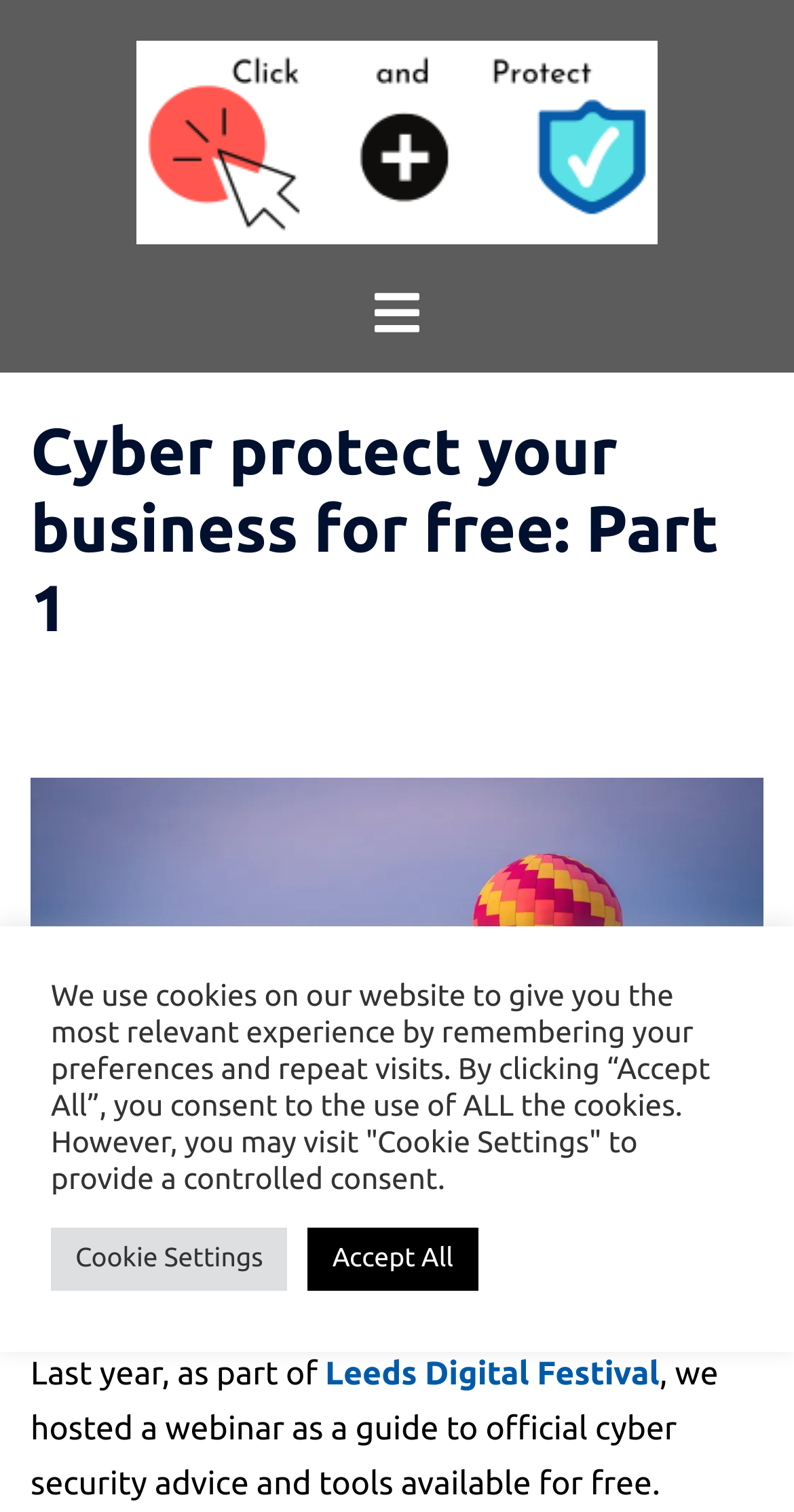Create a detailed description of the webpage's content and layout.

The webpage appears to be a blog post or article focused on providing free cyber security advice for startups and small businesses. At the top of the page, there is a prominent link and image combination with the text "Click and Protect" located near the center of the page. Below this, there is a toggle menu button with the text "Toggle menu" and a small icon next to it.

The main content of the page is divided into sections, with a heading that reads "Cyber protect your business for free: Part 1" located near the top-left of the page. This heading is followed by a block of text that discusses a webinar hosted by Leeds Digital Festival, which provided guidance on official cyber security advice and tools available for free.

At the bottom of the page, there is a notification about the use of cookies on the website, which informs users that the website uses cookies to provide a personalized experience. This notification includes two buttons, "Cookie Settings" and "Accept All", which allow users to manage their cookie preferences. The "Cookie Settings" button is located on the left, while the "Accept All" button is located on the right.